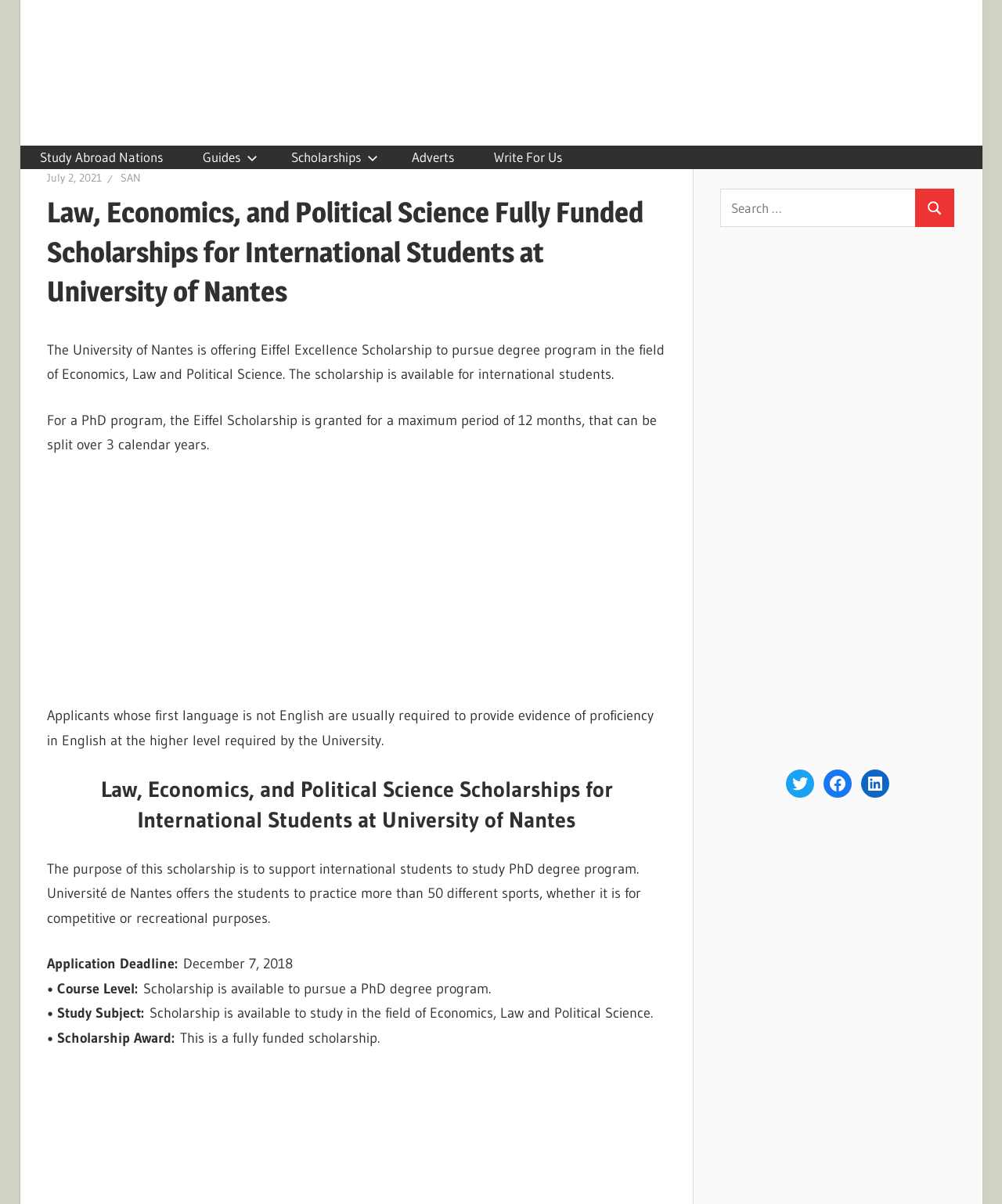From the screenshot, find the bounding box of the UI element matching this description: "Study Abroad Nations". Supply the bounding box coordinates in the form [left, top, right, bottom], each a float between 0 and 1.

[0.02, 0.11, 0.182, 0.152]